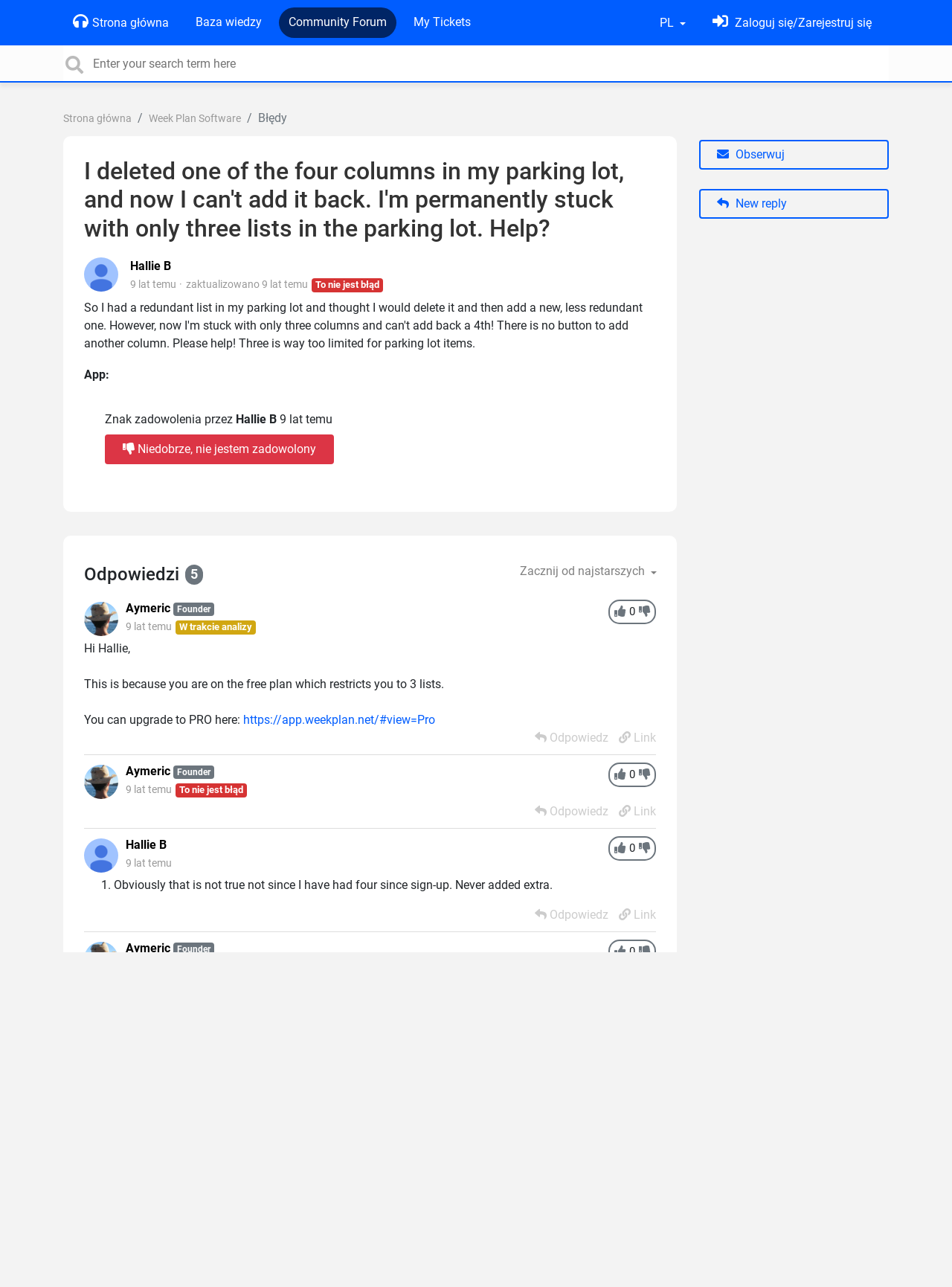Locate the bounding box coordinates of the element you need to click to accomplish the task described by this instruction: "Upgrade to PRO".

[0.255, 0.554, 0.457, 0.565]